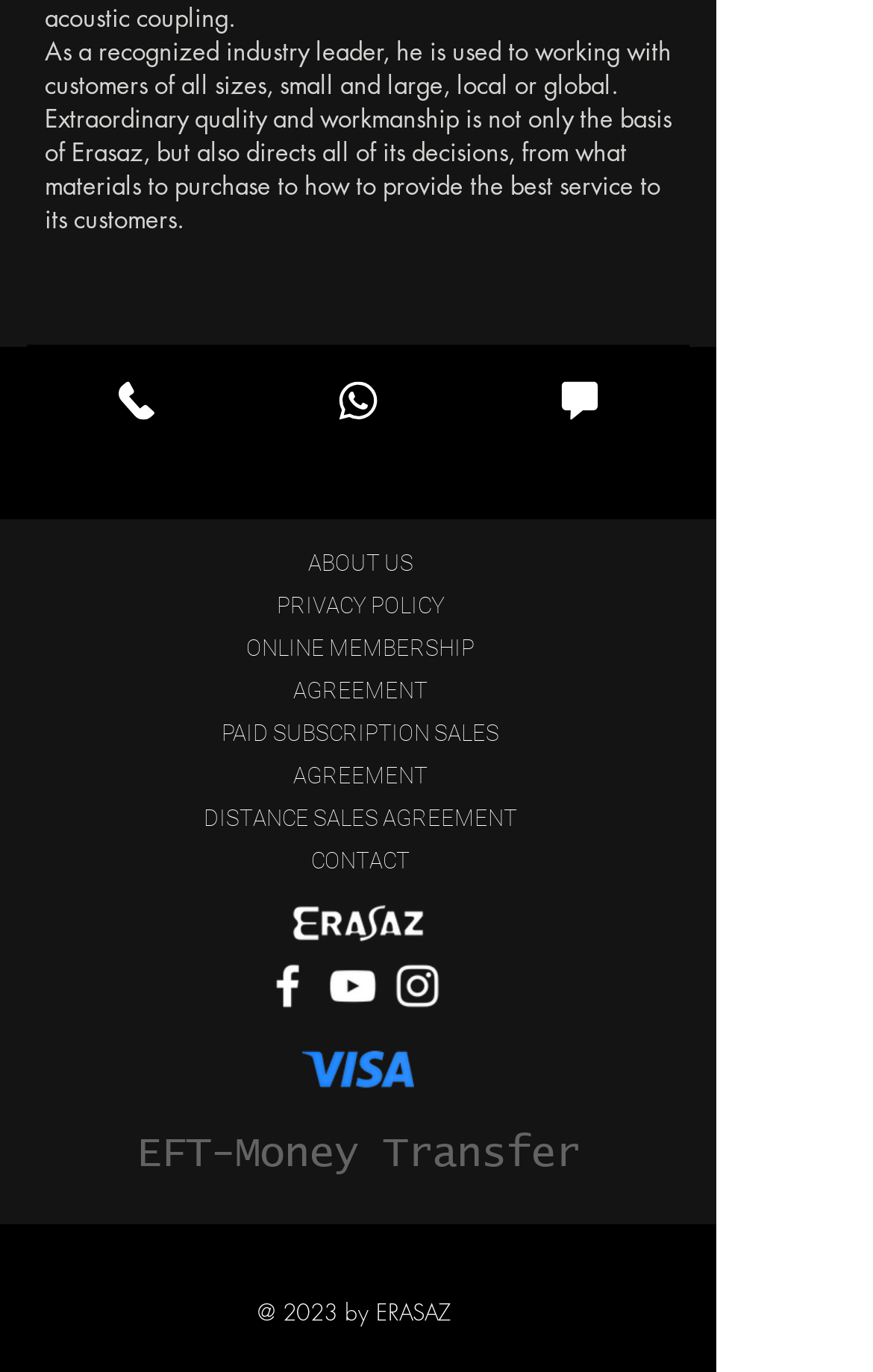Identify the coordinates of the bounding box for the element described below: "PRIVACY POLICY". Return the coordinates as four float numbers between 0 and 1: [left, top, right, bottom].

[0.317, 0.432, 0.509, 0.45]